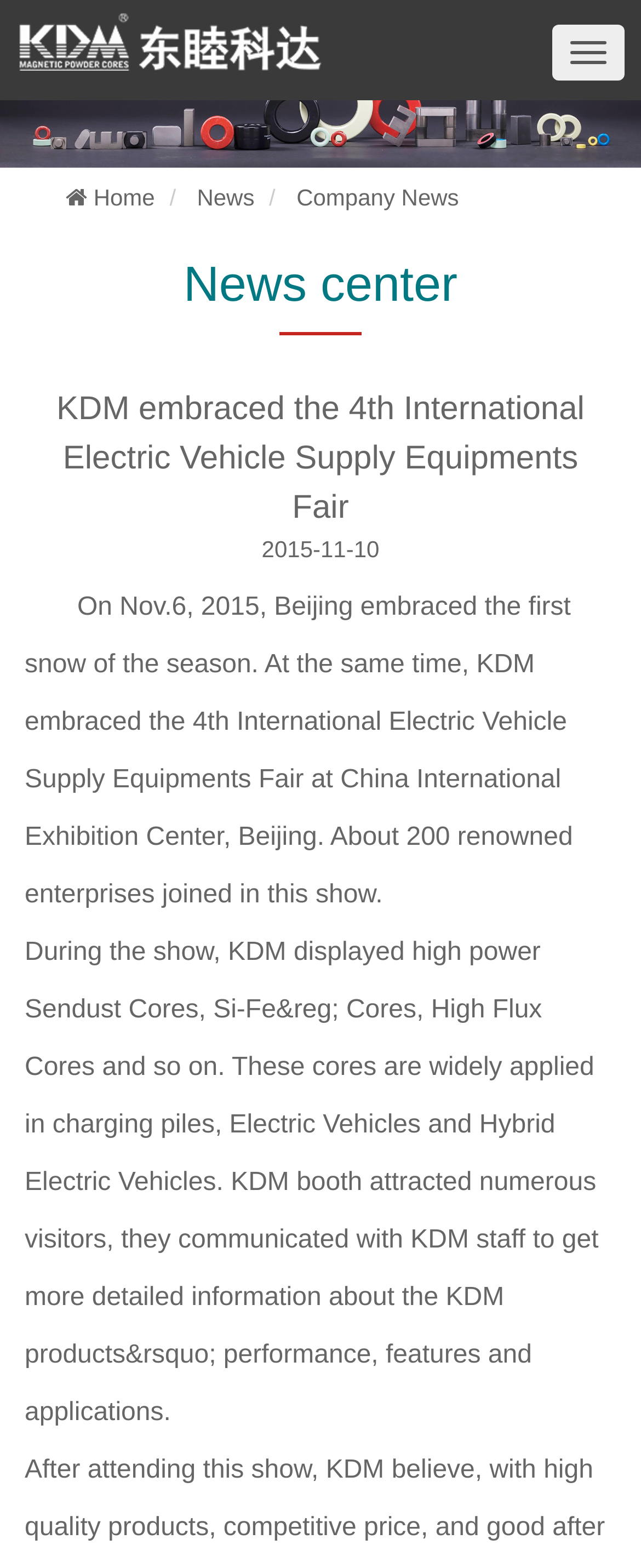Generate a detailed explanation of the webpage's features and information.

The webpage appears to be a news article or press release from ZheJiang NBTM KeDa Magnetoelectricity Co., Ltd. At the top of the page, there is a button labeled "切换导航" (switch navigation) and a link with no text. Below these elements, there is a logo image on the left side, and a navigation menu with links to "Home", "News", and "Company News" on the right side.

The main content of the page is divided into two sections. The first section has a heading "News center" and a subheading "KDM embraced the 4th International Electric Vehicle Supply Equipments Fair". Below the subheading, there is a date "2015-11-10" and a paragraph of text describing the event, including the participation of 200 renowned enterprises.

The second section has a longer paragraph of text describing the products displayed by KDM during the show, including high power Sendust Cores, Si-Fe Cores, High Flux Cores, and their applications in charging piles, Electric Vehicles, and Hybrid Electric Vehicles. This section also mentions the interest of visitors in KDM's products.